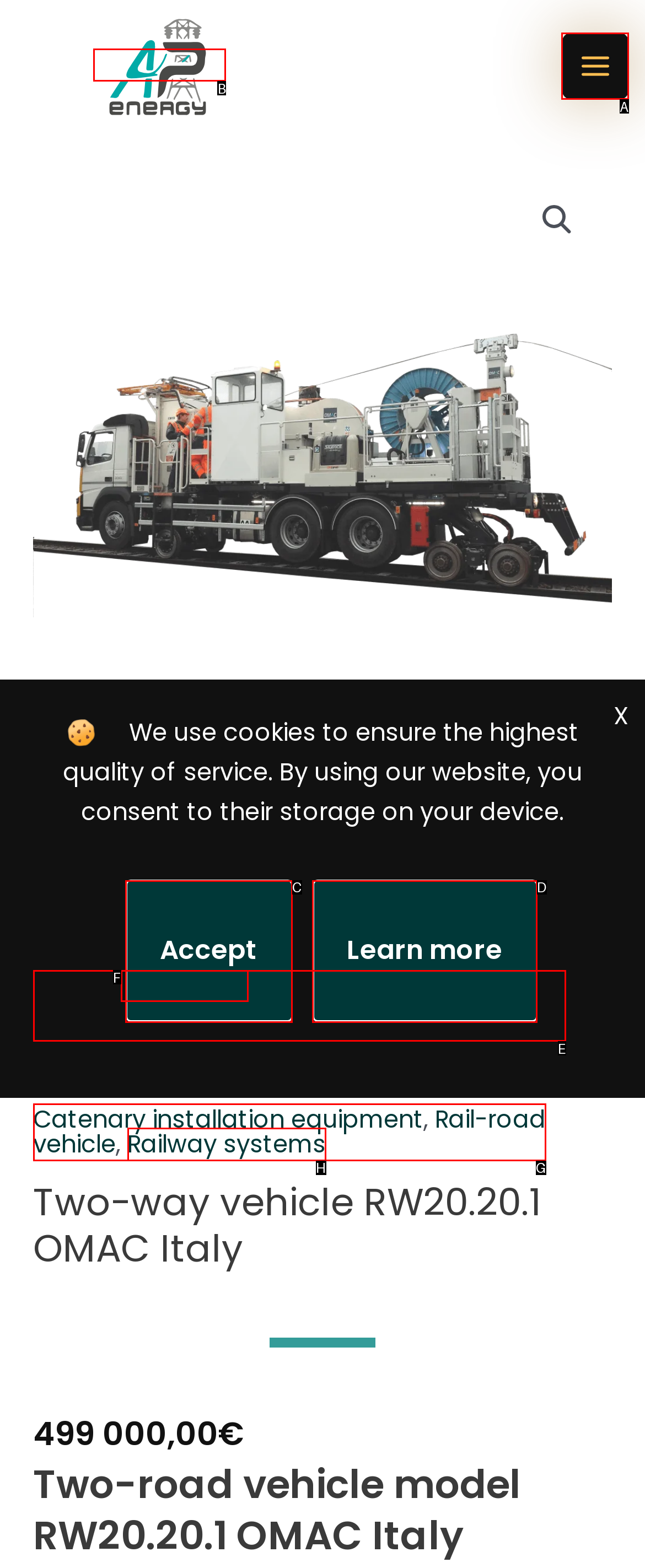Identify the HTML element I need to click to complete this task: Click the Power Energy link Provide the option's letter from the available choices.

B